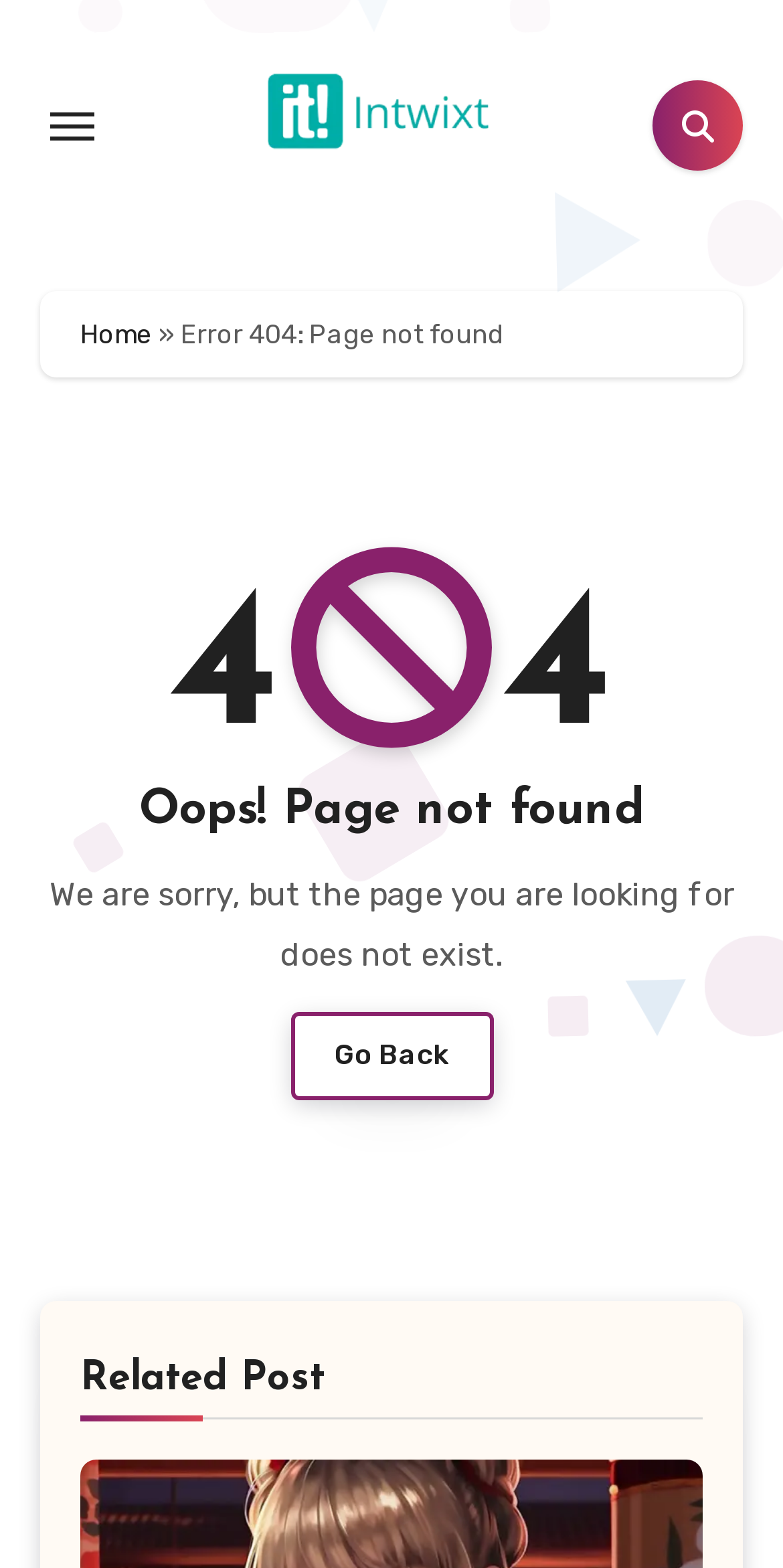From the details in the image, provide a thorough response to the question: What is the text of the first link in the breadcrumb?

I looked at the navigation 'breadcrumb' section and found the first link, which has the text 'Home'.